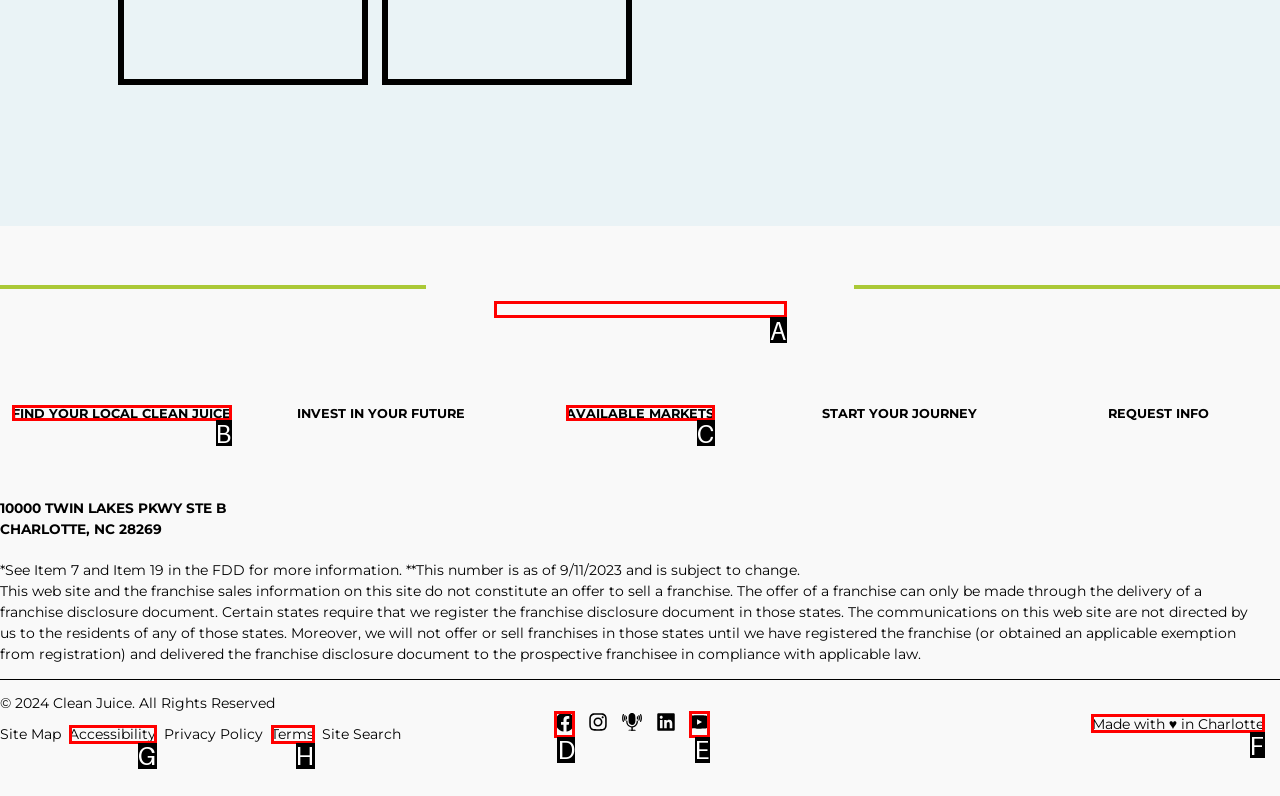Indicate the HTML element that should be clicked to perform the task: Click on the 'Facebook' link Reply with the letter corresponding to the chosen option.

D